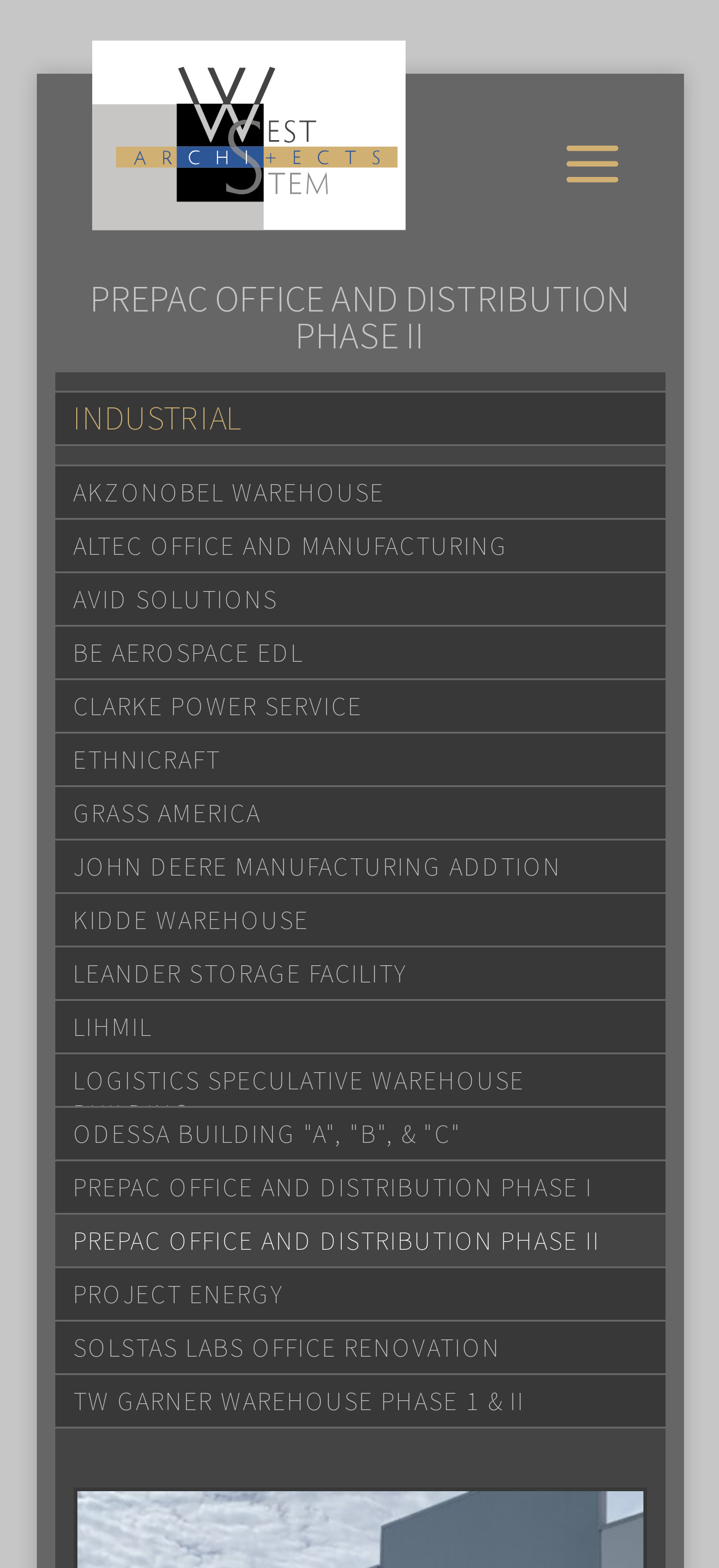Analyze the image and answer the question with as much detail as possible: 
What type of projects are listed on this webpage?

Based on the webpage, I can see a list of links with project names, and the heading 'INDUSTRIAL' above them, which suggests that these are industrial projects.